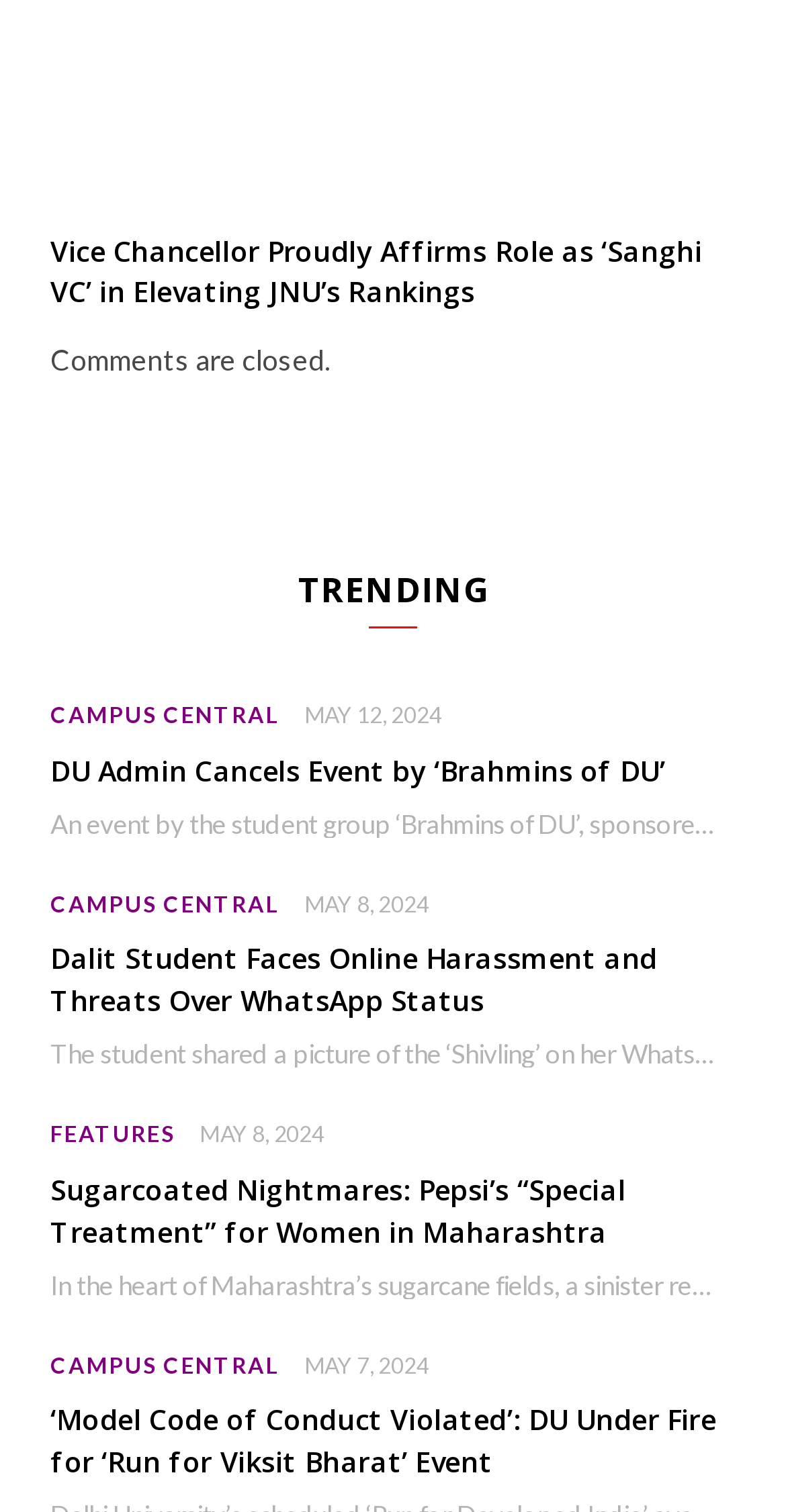Identify the bounding box coordinates of the clickable region to carry out the given instruction: "go to the FEATURES page".

[0.064, 0.741, 0.223, 0.758]